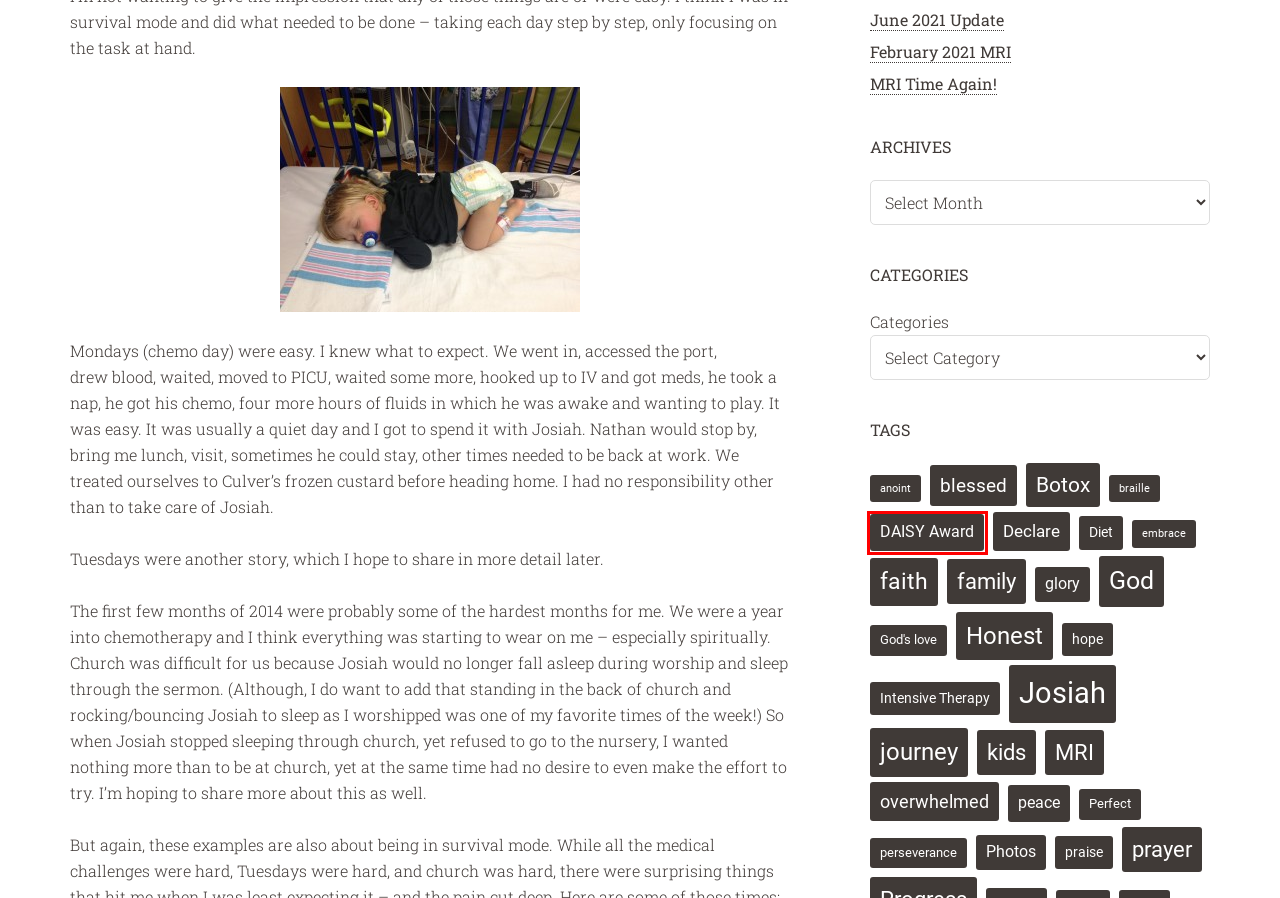You are given a screenshot of a webpage with a red rectangle bounding box. Choose the best webpage description that matches the new webpage after clicking the element in the bounding box. Here are the candidates:
A. Diet Archives - Adventures with the Tuleys!
B. June 2021 Update - Adventures with the Tuleys!
C. blessed Archives - Adventures with the Tuleys!
D. hope Archives - Adventures with the Tuleys!
E. DAISY Award Archives - Adventures with the Tuleys!
F. Intensive Therapy Archives - Adventures with the Tuleys!
G. God Archives - Adventures with the Tuleys!
H. February 2021 MRI - Adventures with the Tuleys!

E